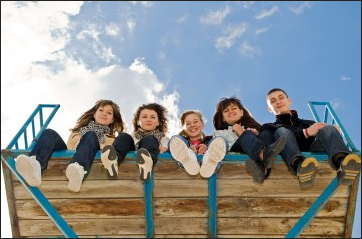What type of footwear are they wearing?
Please provide a single word or phrase as your answer based on the screenshot.

Sneakers and shoes